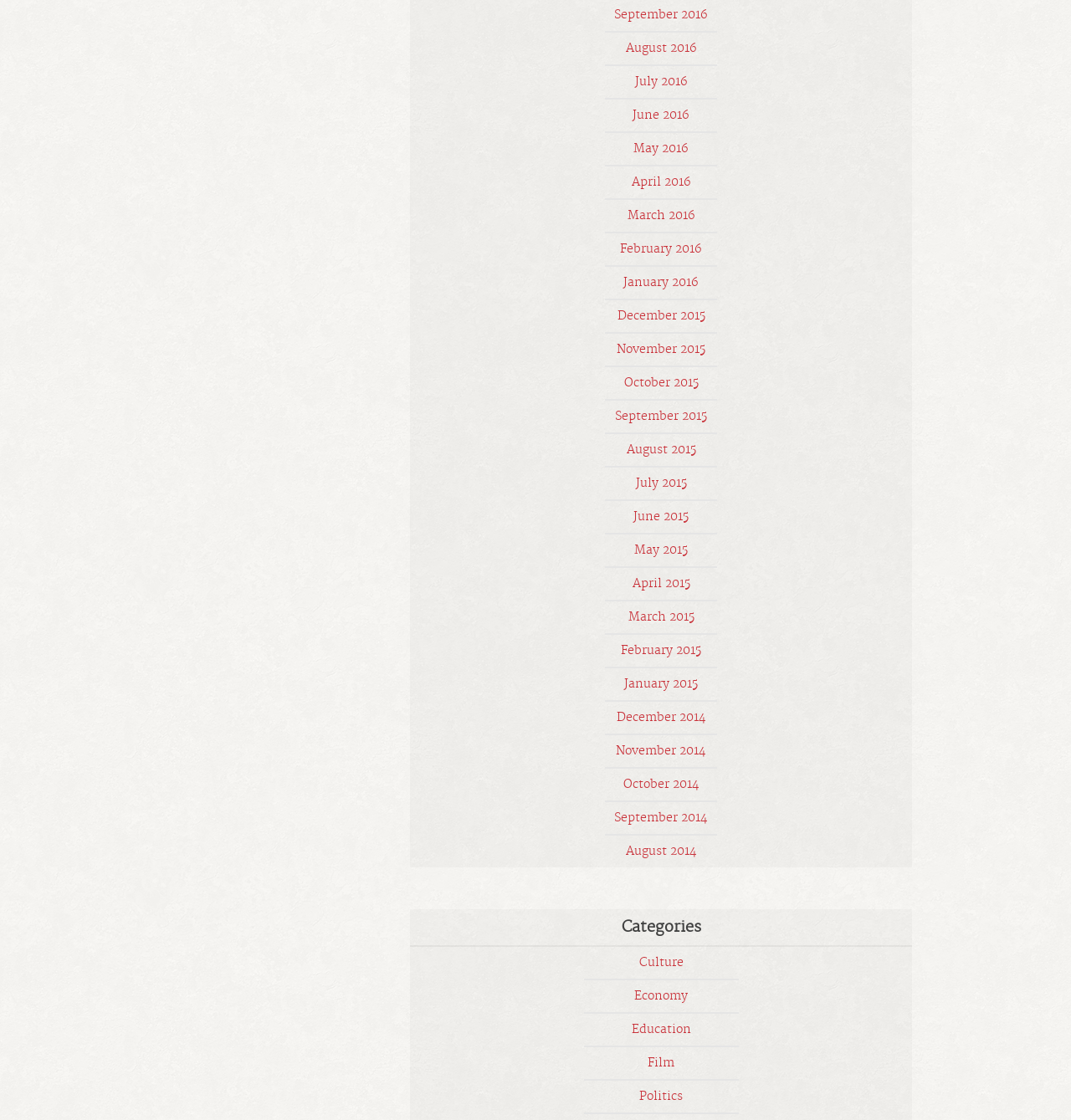Reply to the question with a single word or phrase:
How many categories are listed?

6